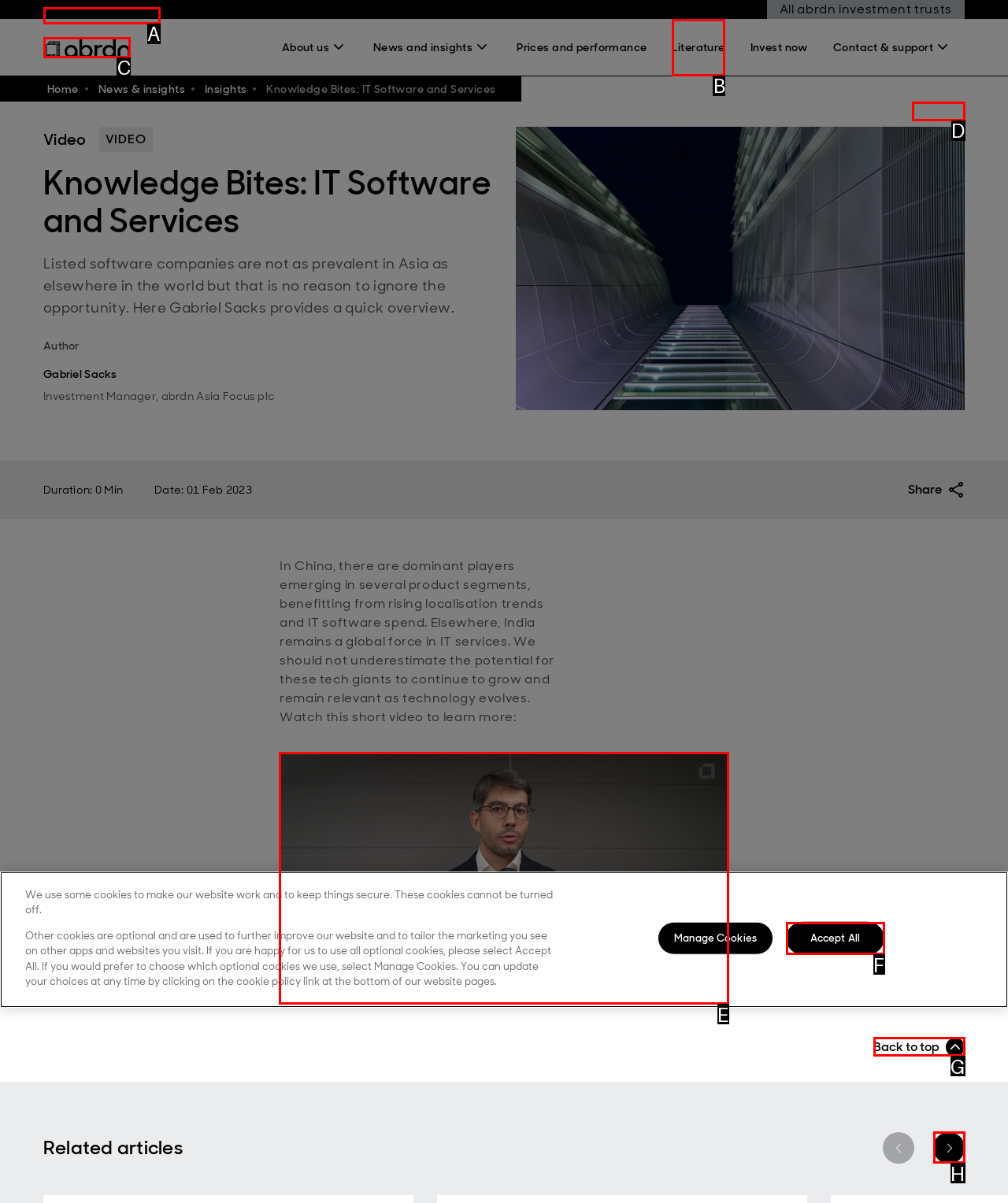Choose the letter of the element that should be clicked to complete the task: Watch the video
Answer with the letter from the possible choices.

E